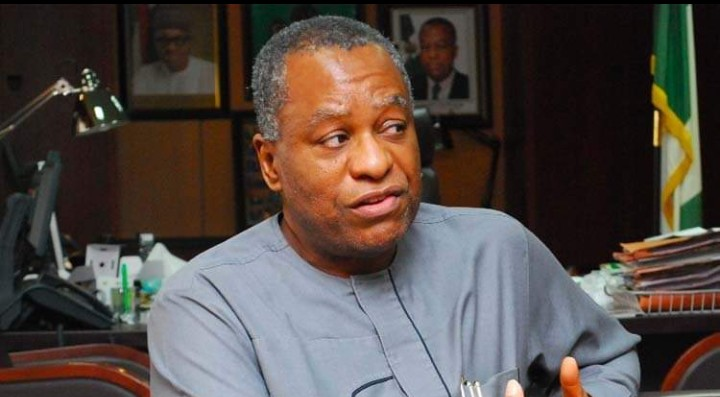Please answer the following question using a single word or phrase: 
What is on the table in the background?

Documents